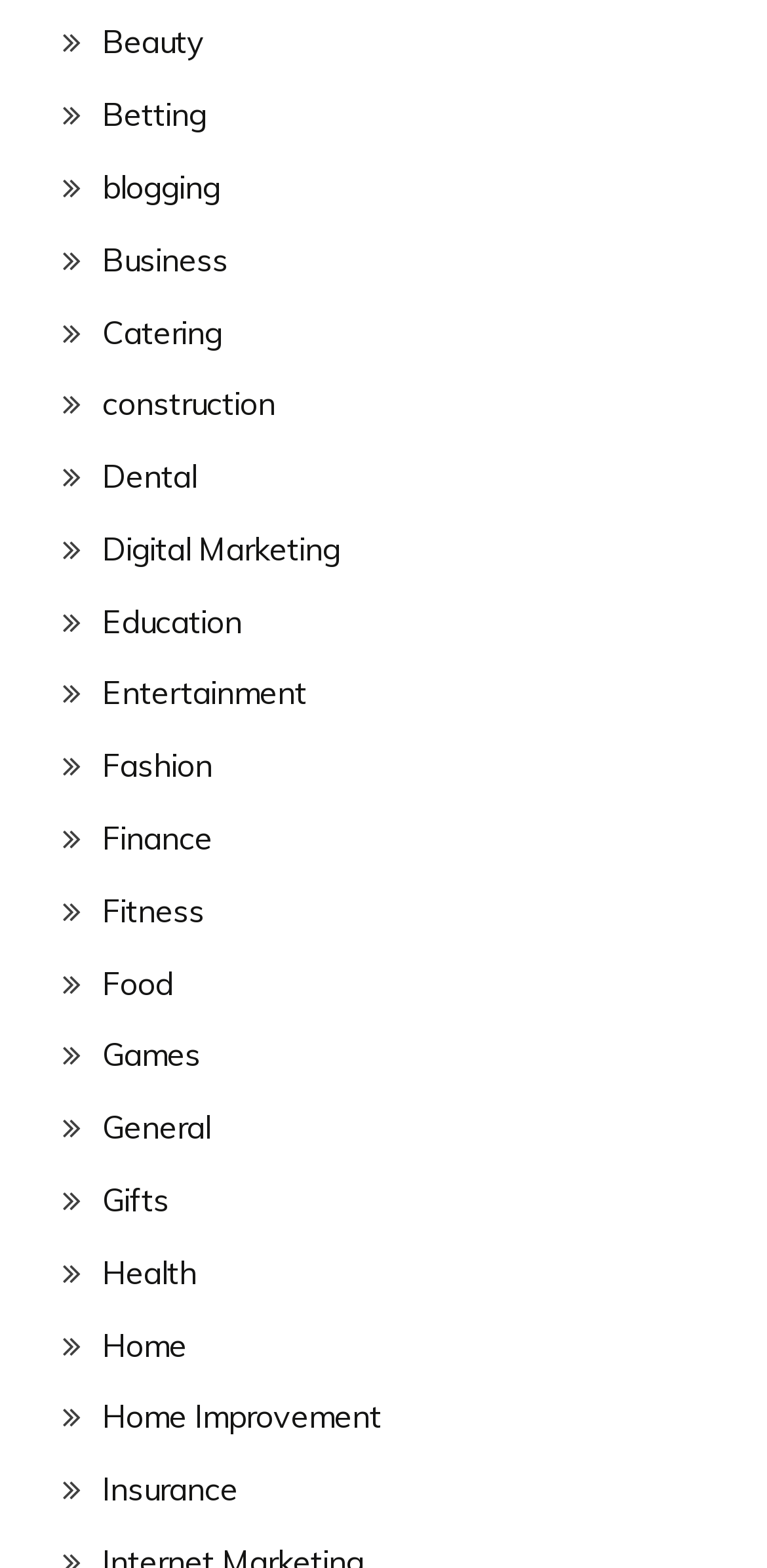Show the bounding box coordinates of the element that should be clicked to complete the task: "visit Digital Marketing".

[0.133, 0.337, 0.444, 0.362]